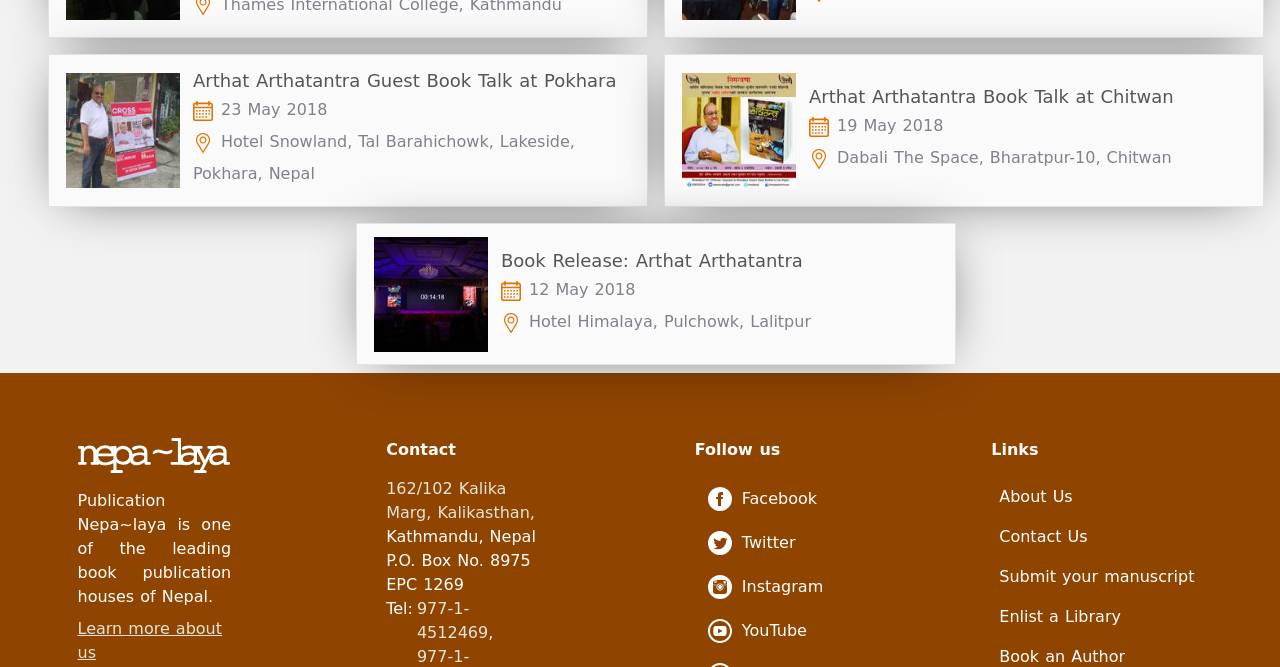What is the address of the publication house?
Give a detailed explanation using the information visible in the image.

I found the answer by looking at the static text elements that provide the address information, including the street address, city, and country.